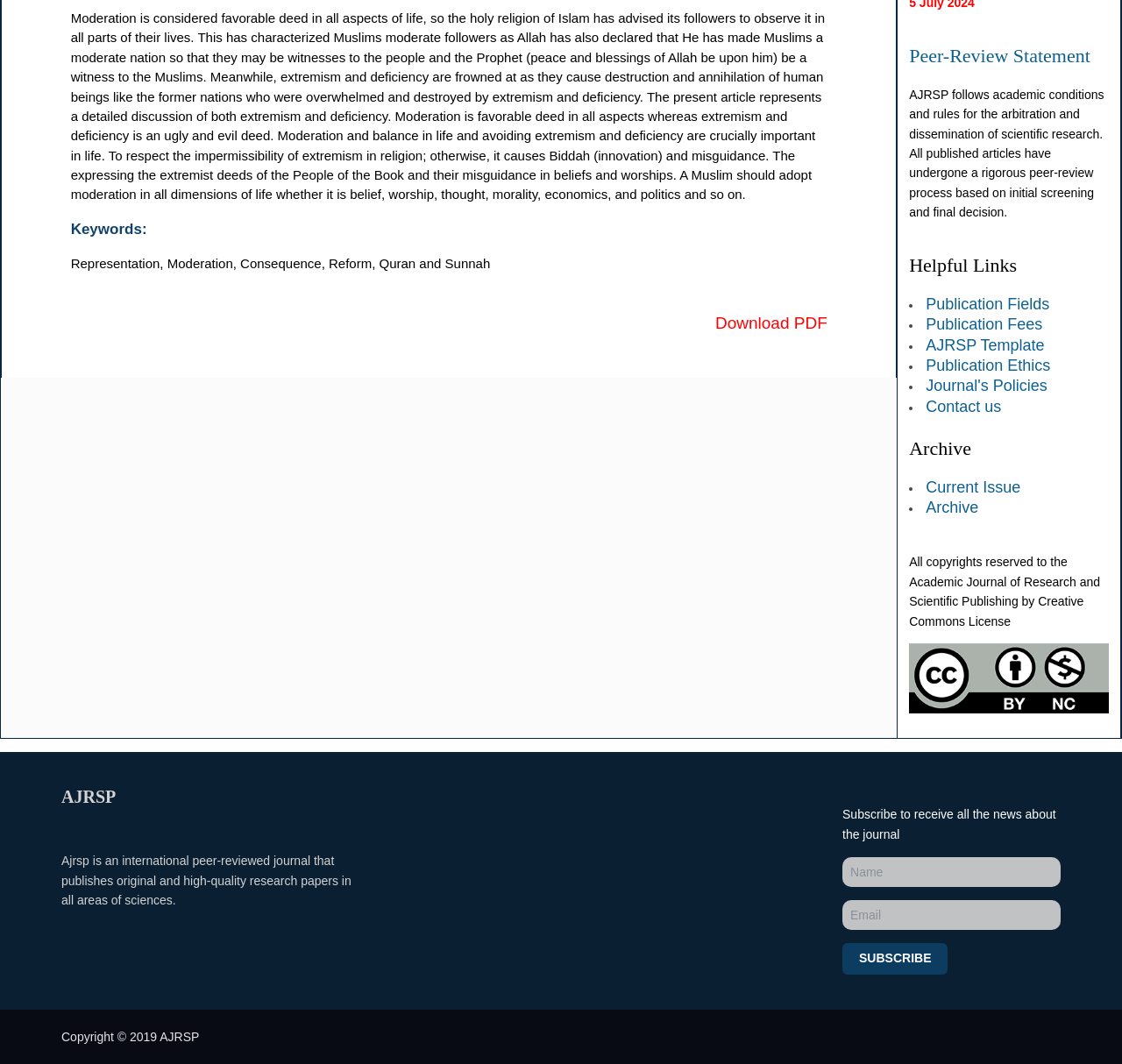Provide the bounding box coordinates for the UI element that is described as: "parent_node: SUBSCRIBE name="email" placeholder="Email"".

[0.751, 0.846, 0.945, 0.874]